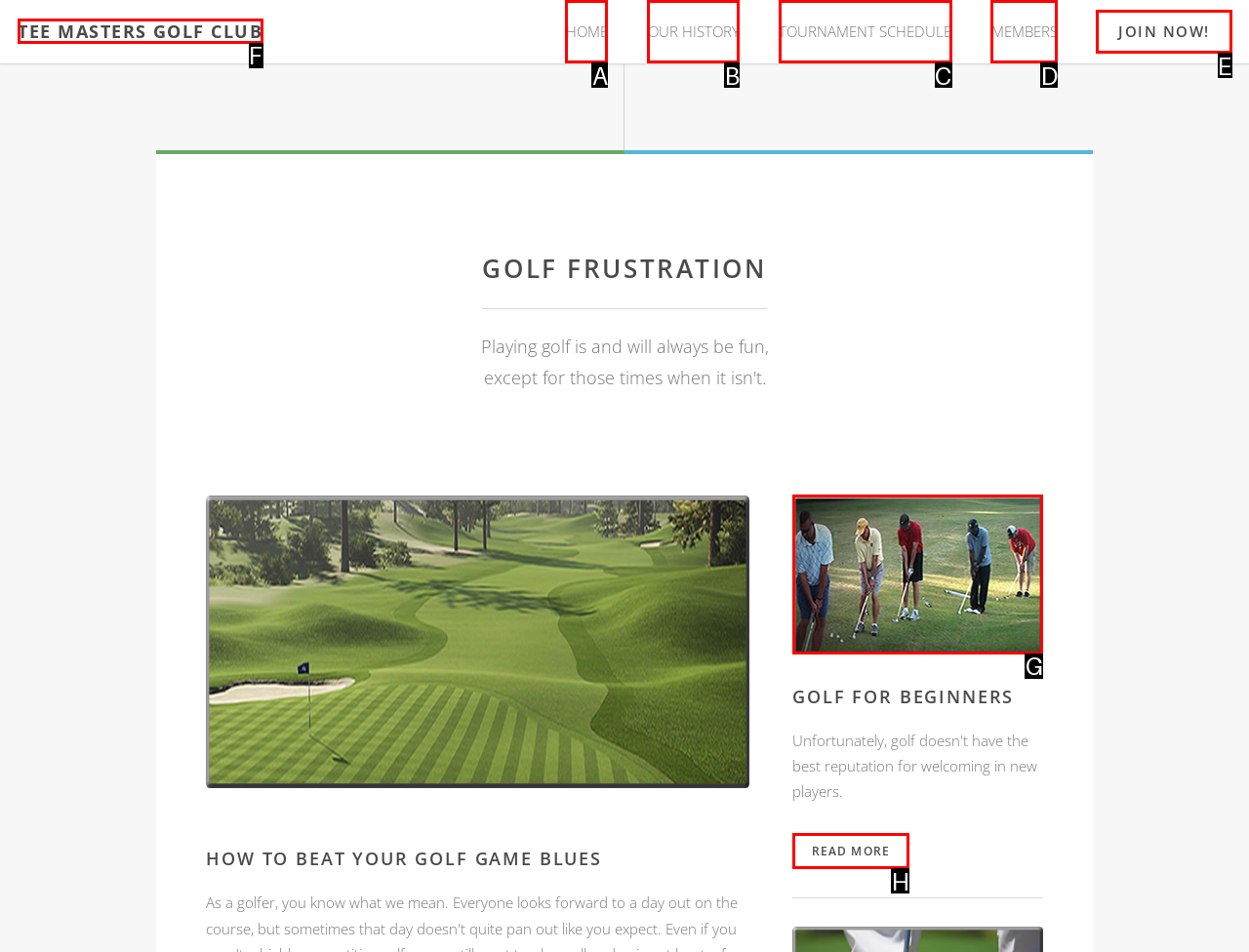Indicate the UI element to click to perform the task: become a member. Reply with the letter corresponding to the chosen element.

E